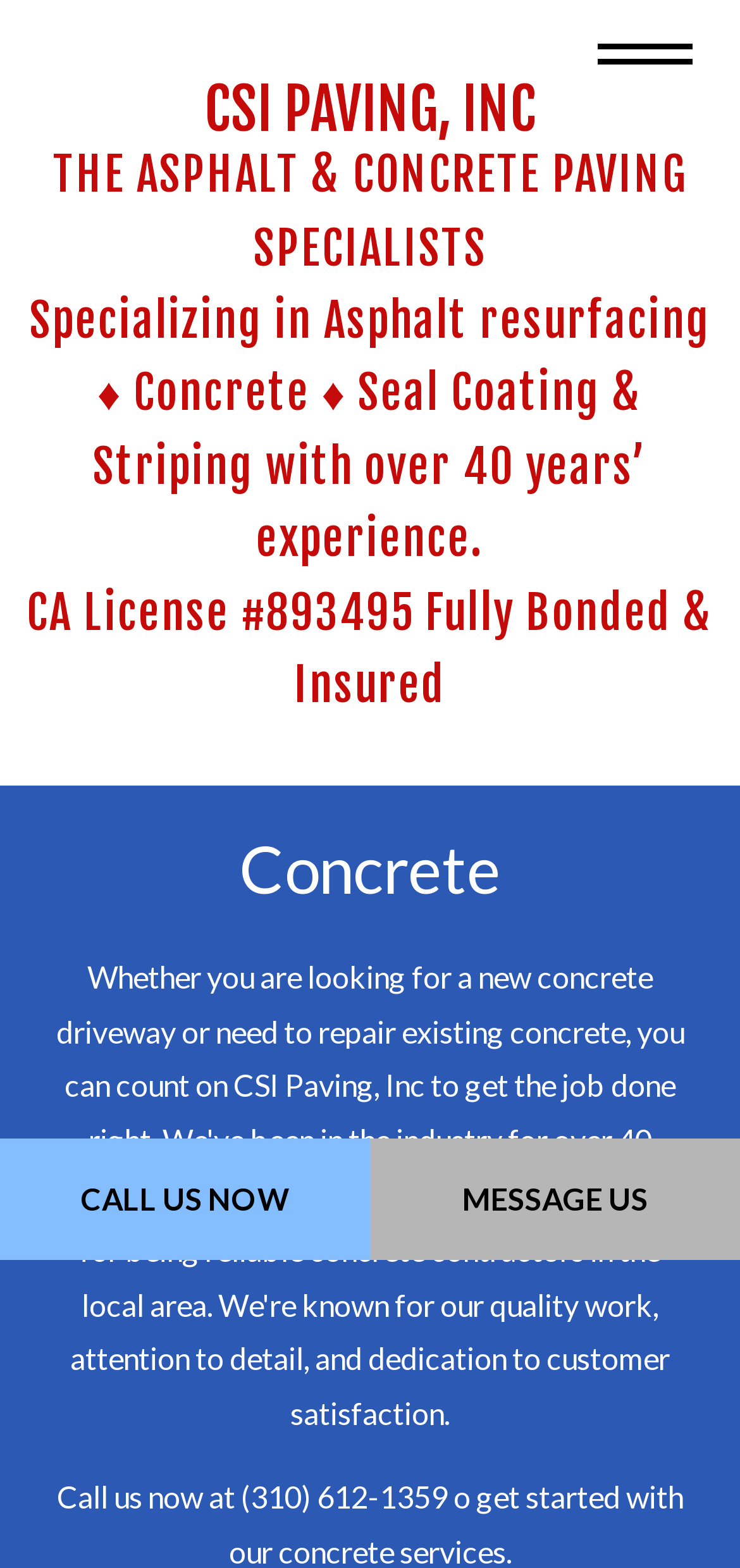What is the company's specialization?
Please provide a single word or phrase answer based on the image.

Asphalt resurfacing, Concrete, Seal Coating & Striping